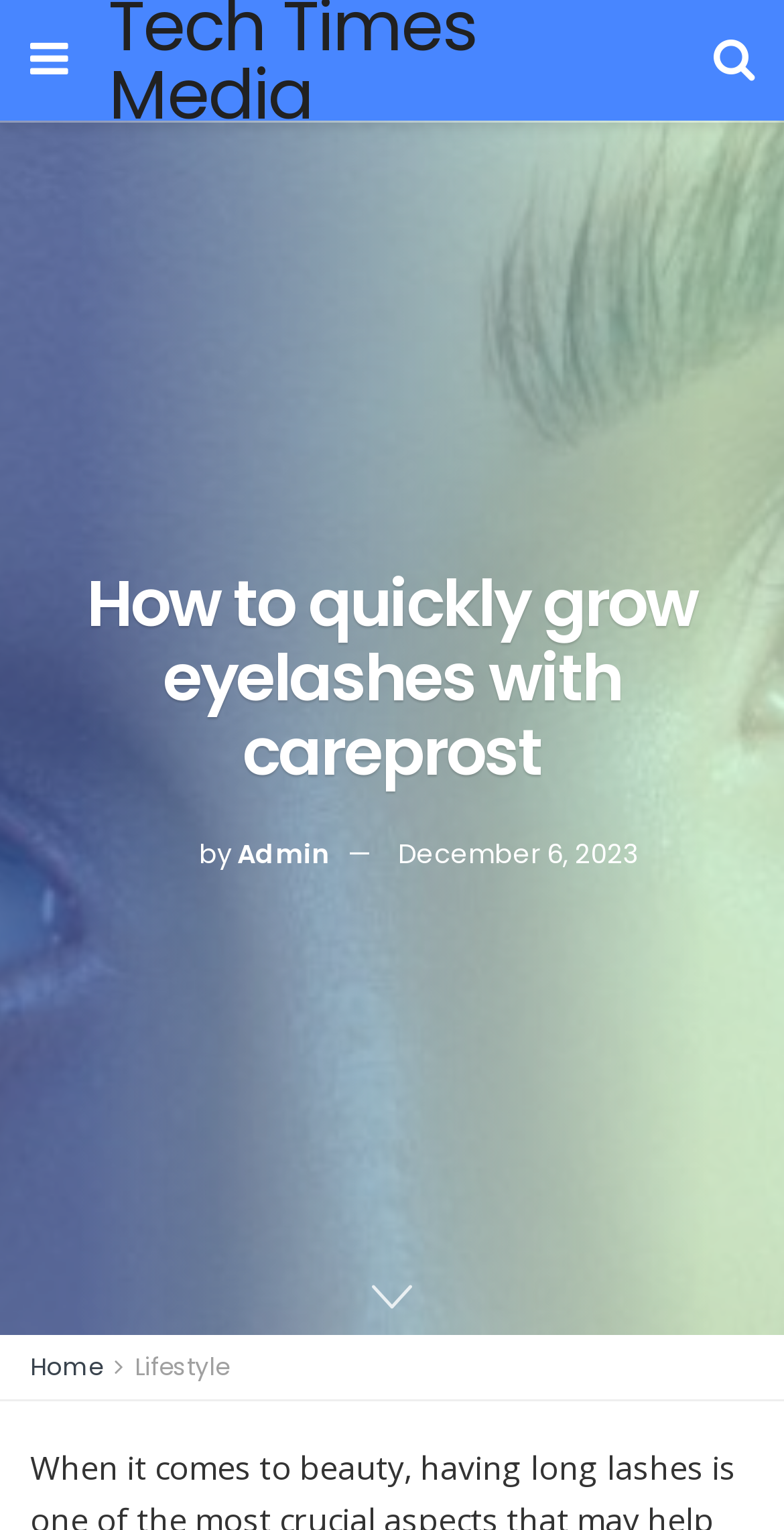Who wrote the article?
Look at the screenshot and respond with one word or a short phrase.

Admin